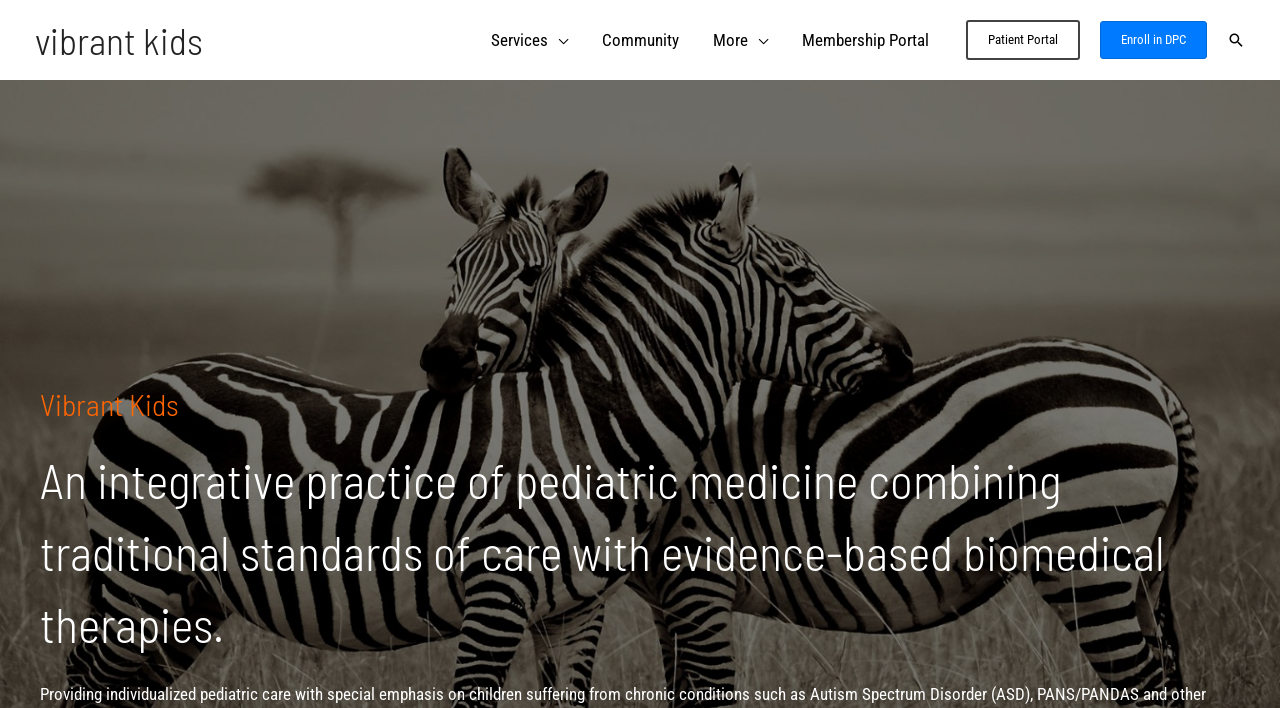Can you find the bounding box coordinates of the area I should click to execute the following instruction: "visit community page"?

[0.457, 0.007, 0.544, 0.106]